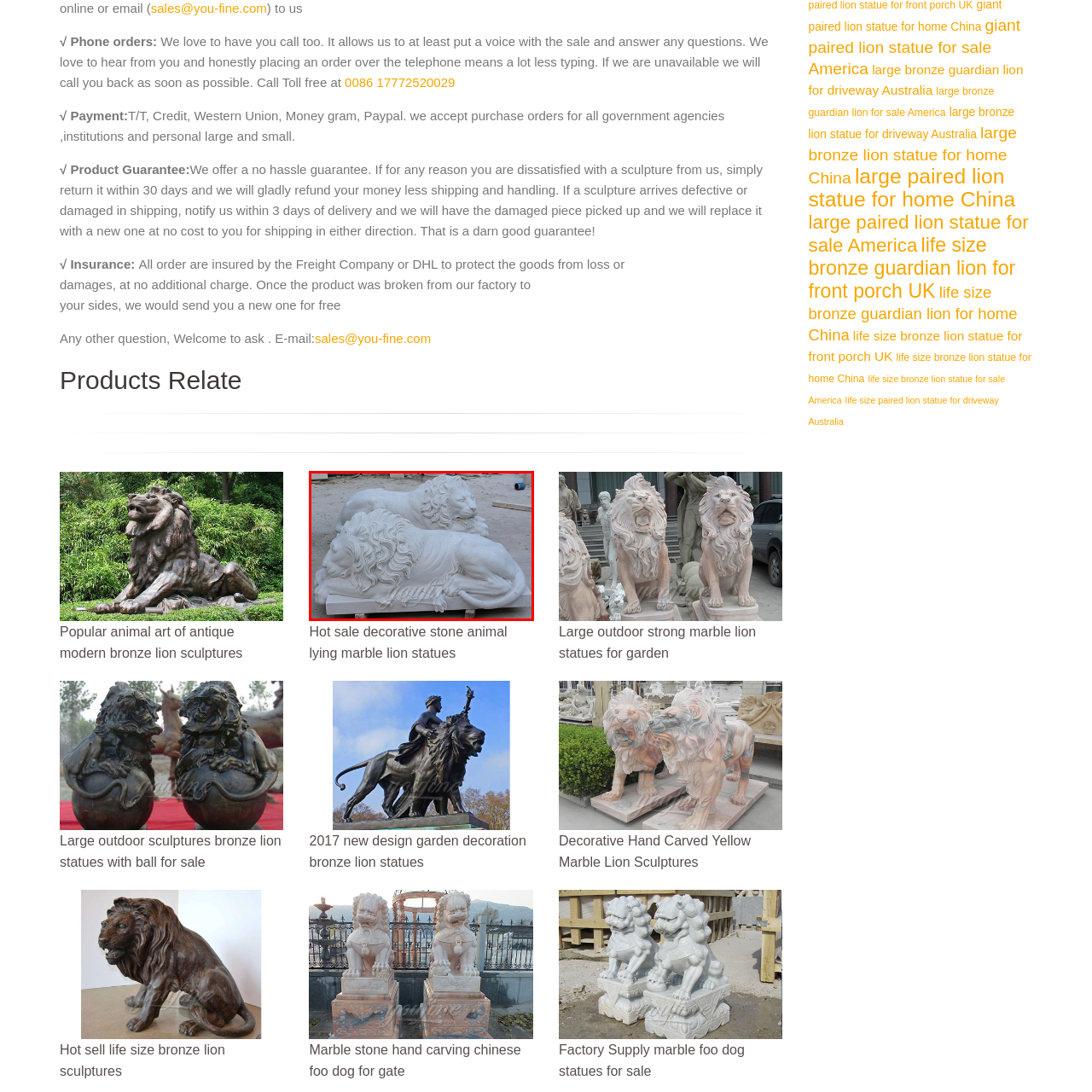What is the pose of the lion sculptures?
Analyze the image encased by the red bounding box and elaborate on your answer to the question.

The caption describes the lion sculptures as being in a 'relaxed, reclining pose', indicating that they are depicted in a calm and resting position.